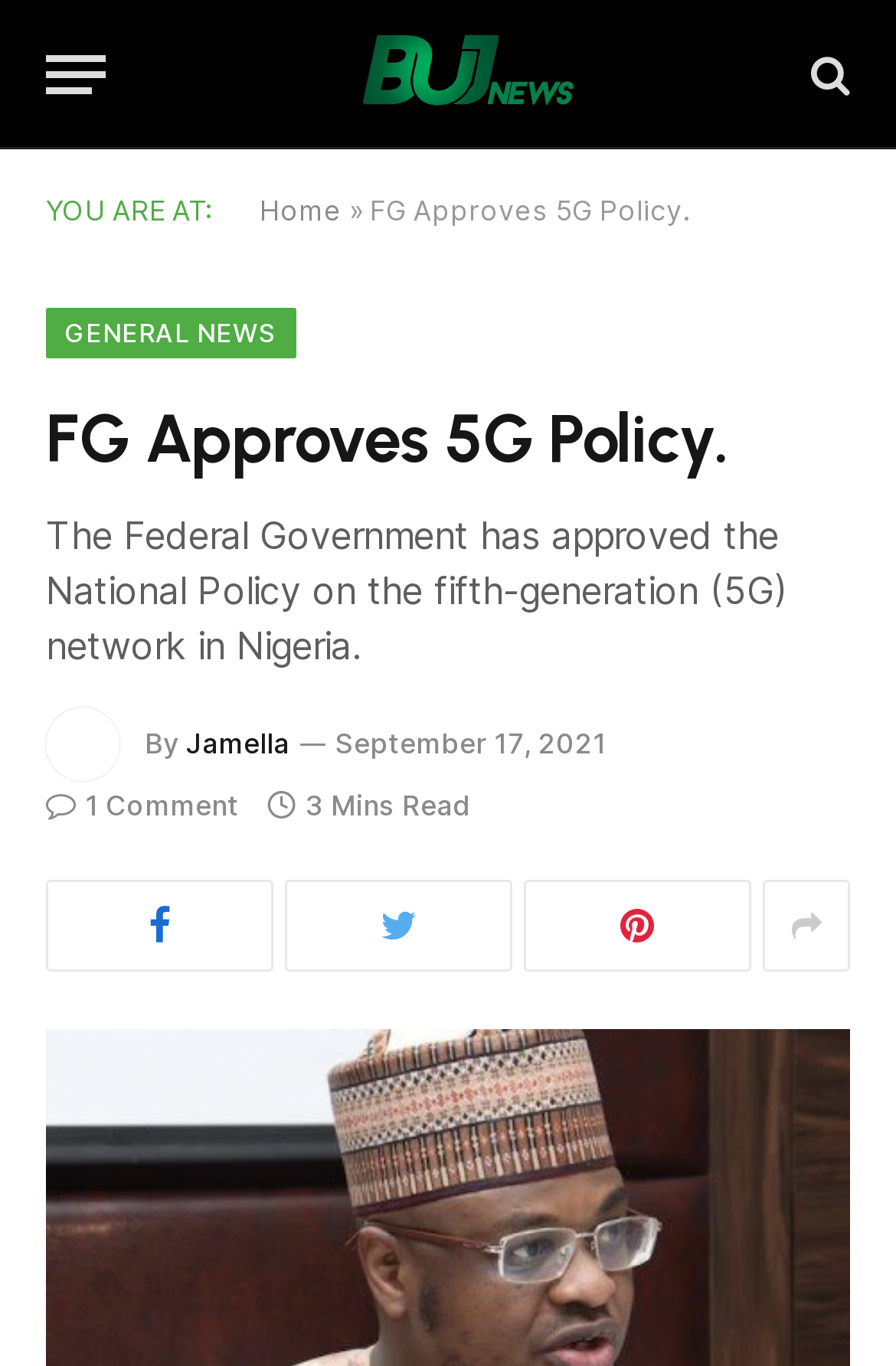Consider the image and give a detailed and elaborate answer to the question: 
What is the name of the news website?

I determined the answer by looking at the top-left corner of the webpage, where I found a link with the text 'Buj News' and an image with the same name, indicating that it is the name of the news website.